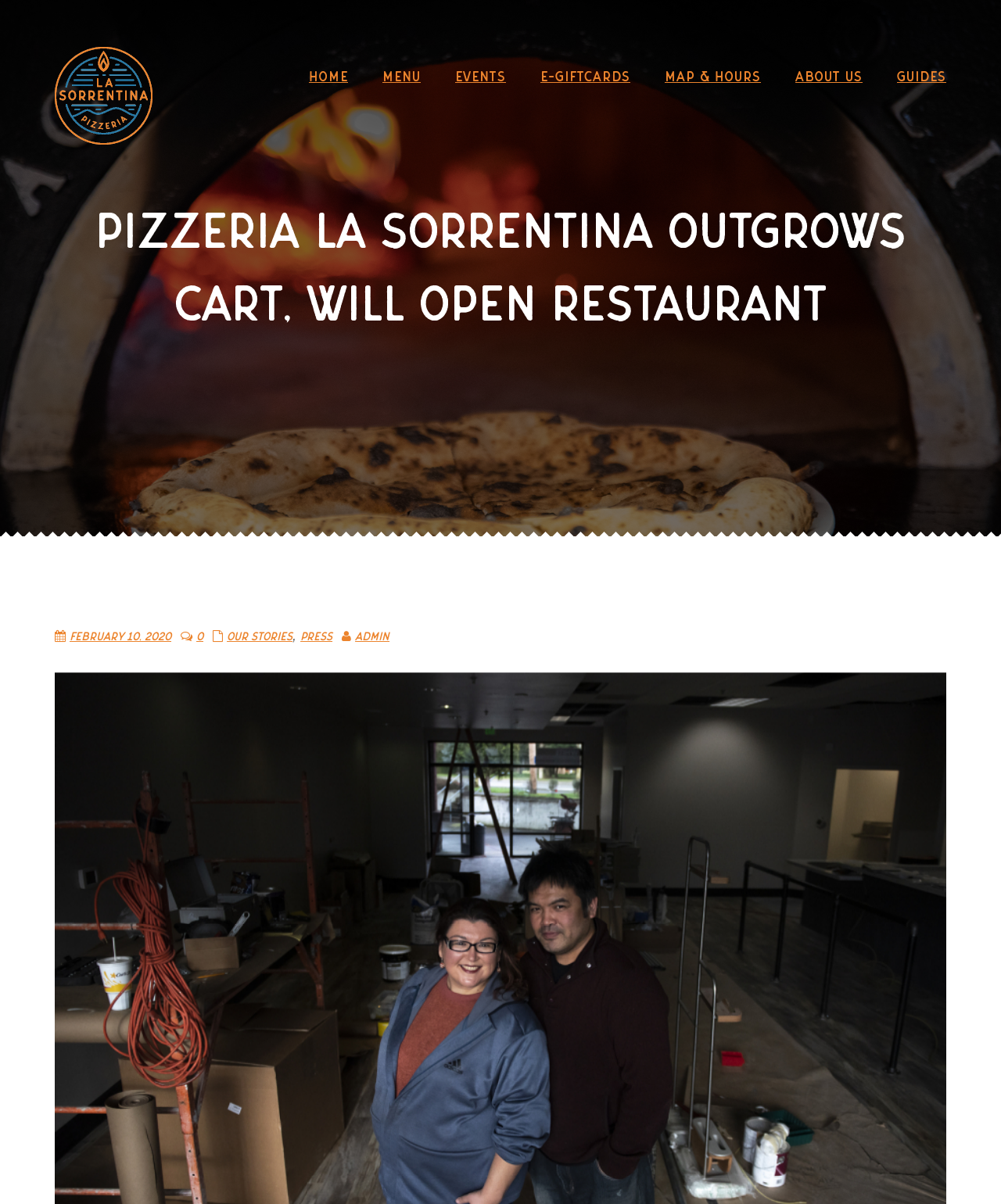Identify the bounding box coordinates of the clickable region required to complete the instruction: "View the MENU". The coordinates should be given as four float numbers within the range of 0 and 1, i.e., [left, top, right, bottom].

[0.382, 0.058, 0.42, 0.07]